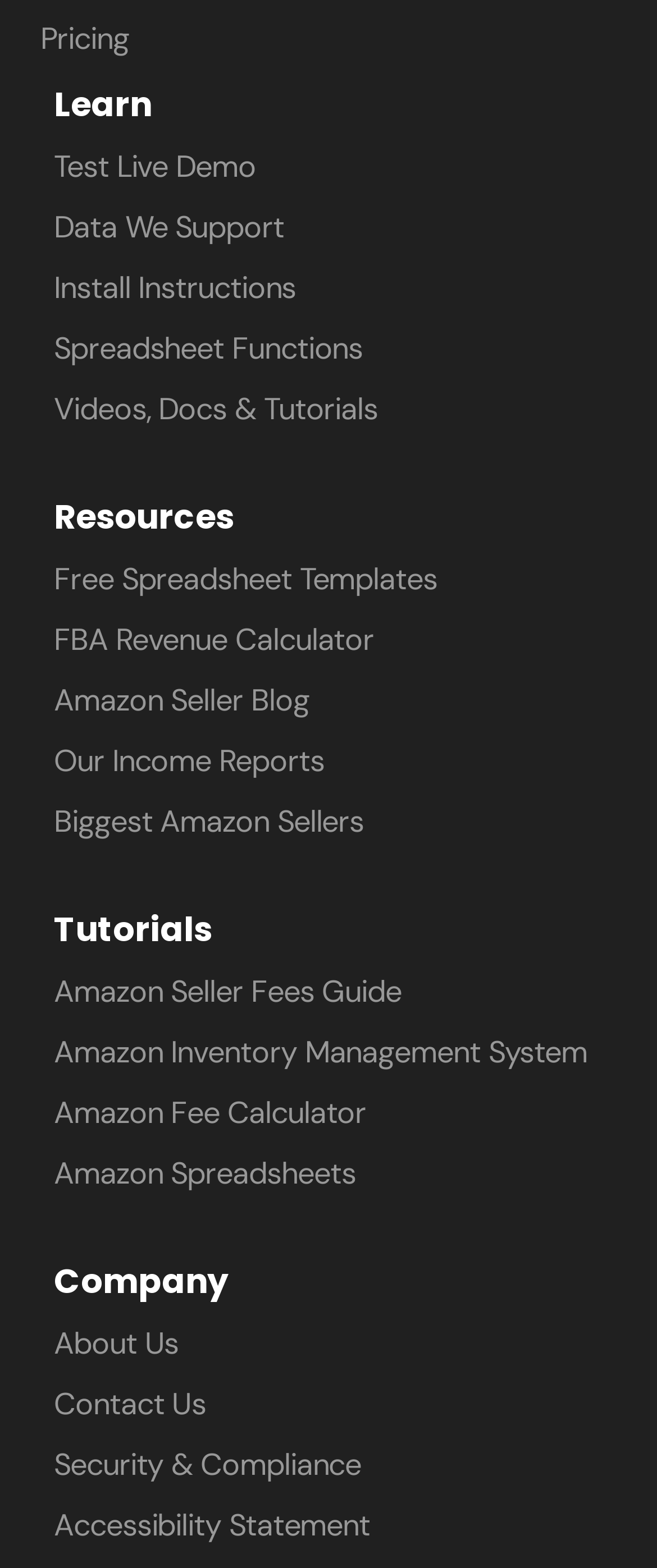Please identify the bounding box coordinates of the clickable area that will fulfill the following instruction: "View About us page". The coordinates should be in the format of four float numbers between 0 and 1, i.e., [left, top, right, bottom].

None